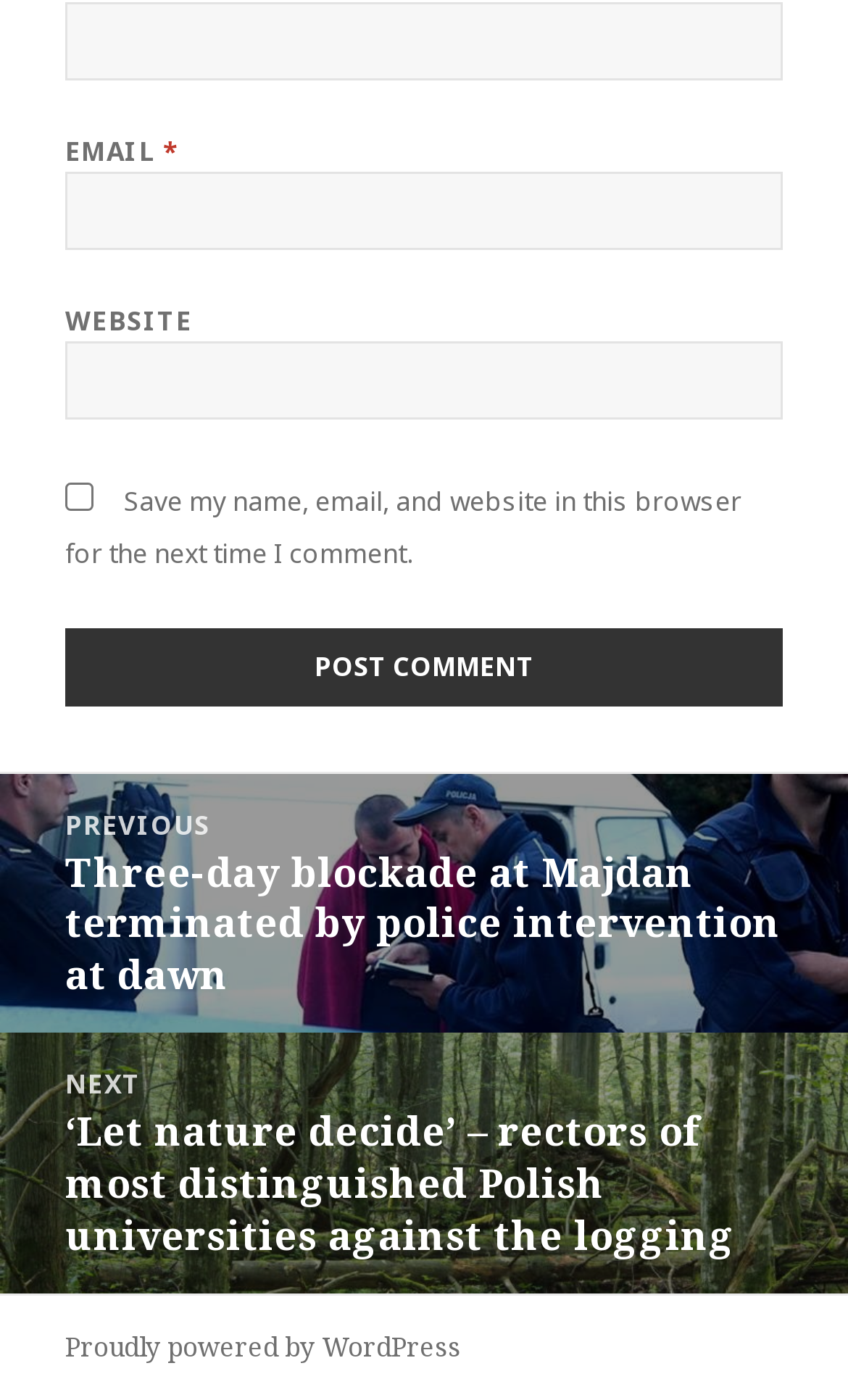What is the relationship between the two links at the bottom? From the image, respond with a single word or brief phrase.

Previous and next posts